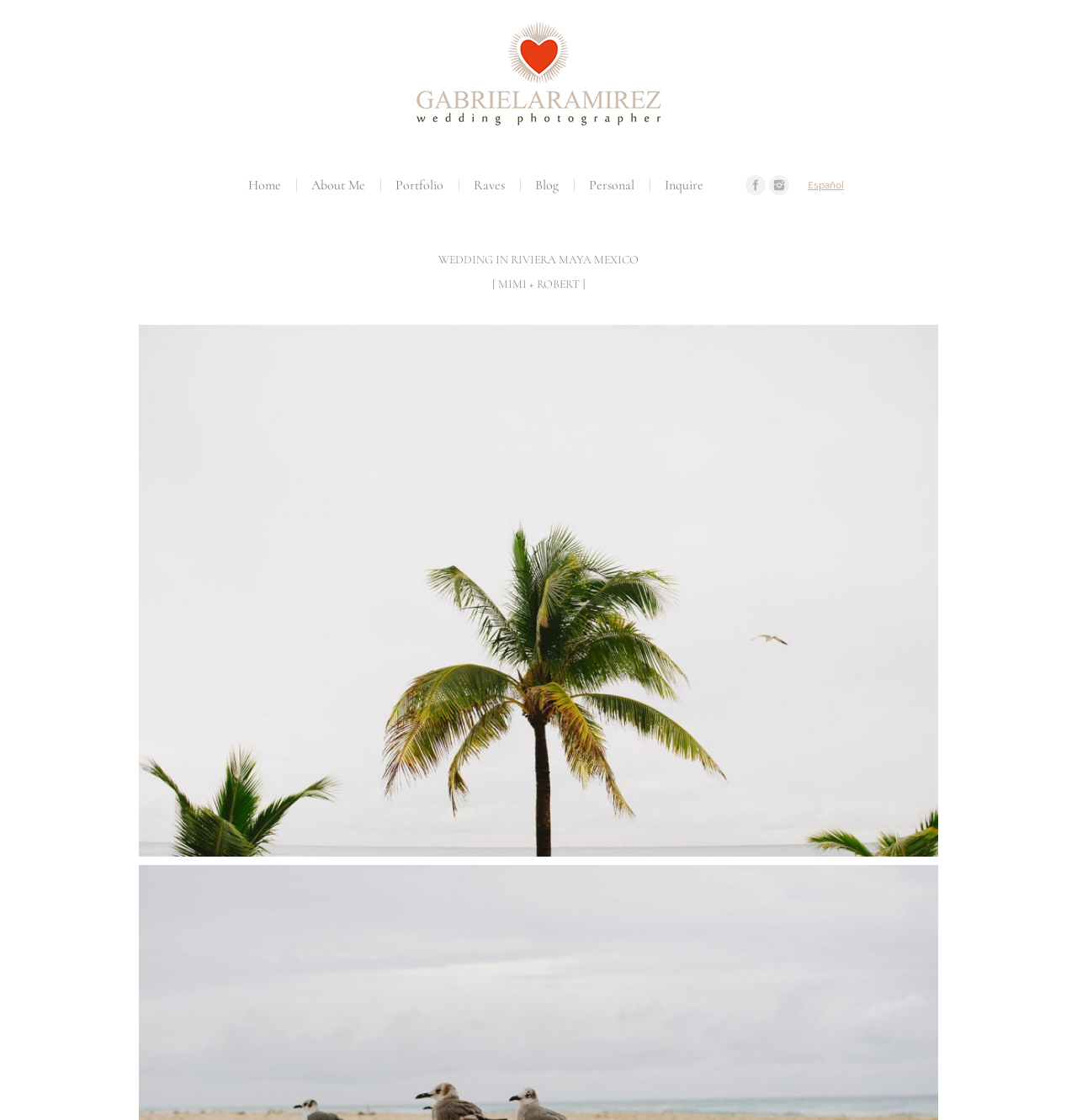Using the description "parent_node: Skip to content", predict the bounding box of the relevant HTML element.

[0.958, 0.921, 0.992, 0.954]